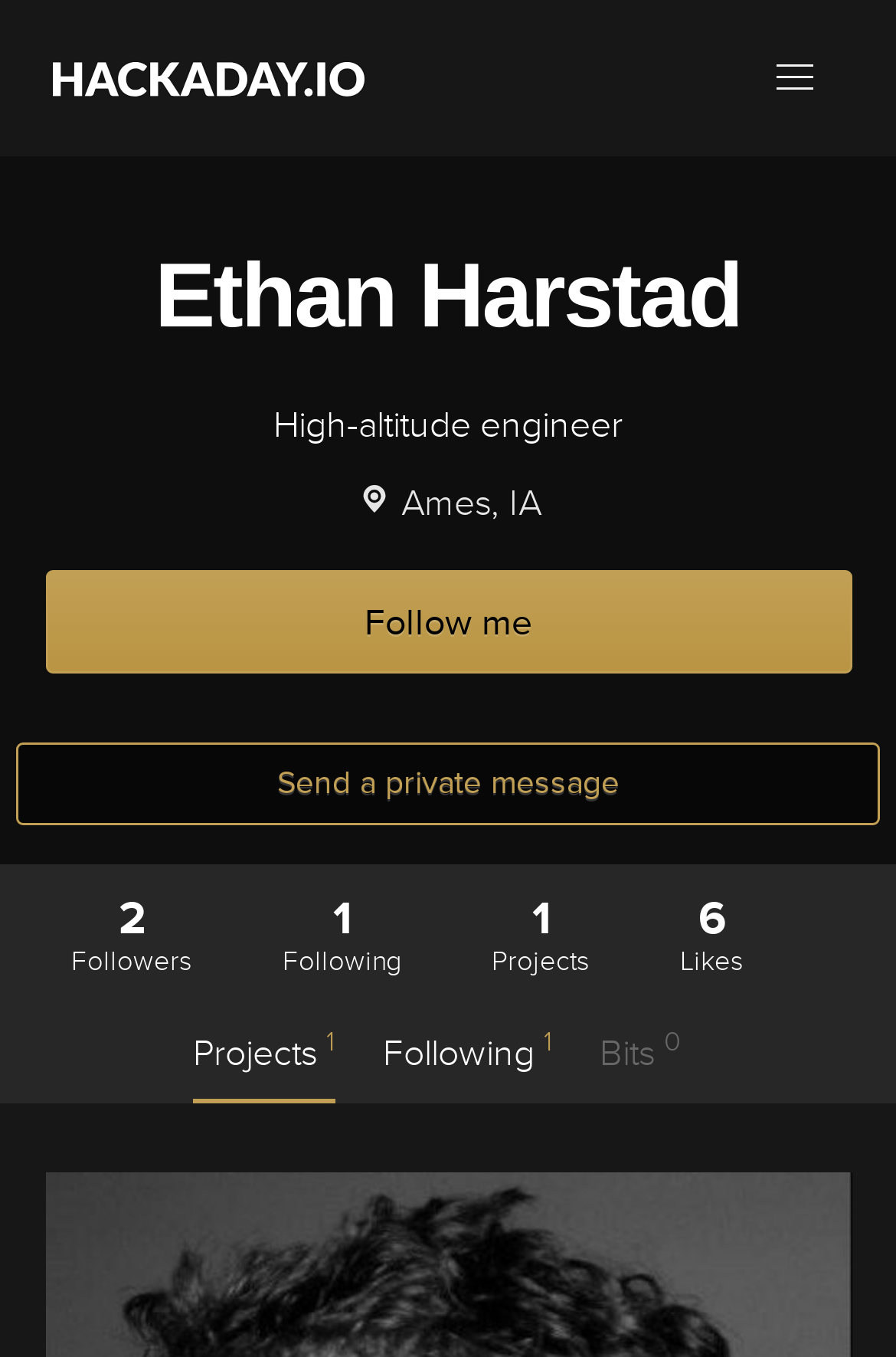What is the profession of Ethan Harstad?
Please provide a full and detailed response to the question.

Based on the StaticText element with the text 'High-altitude engineer' located at [0.305, 0.296, 0.695, 0.33], we can infer that Ethan Harstad is a high-altitude engineer.